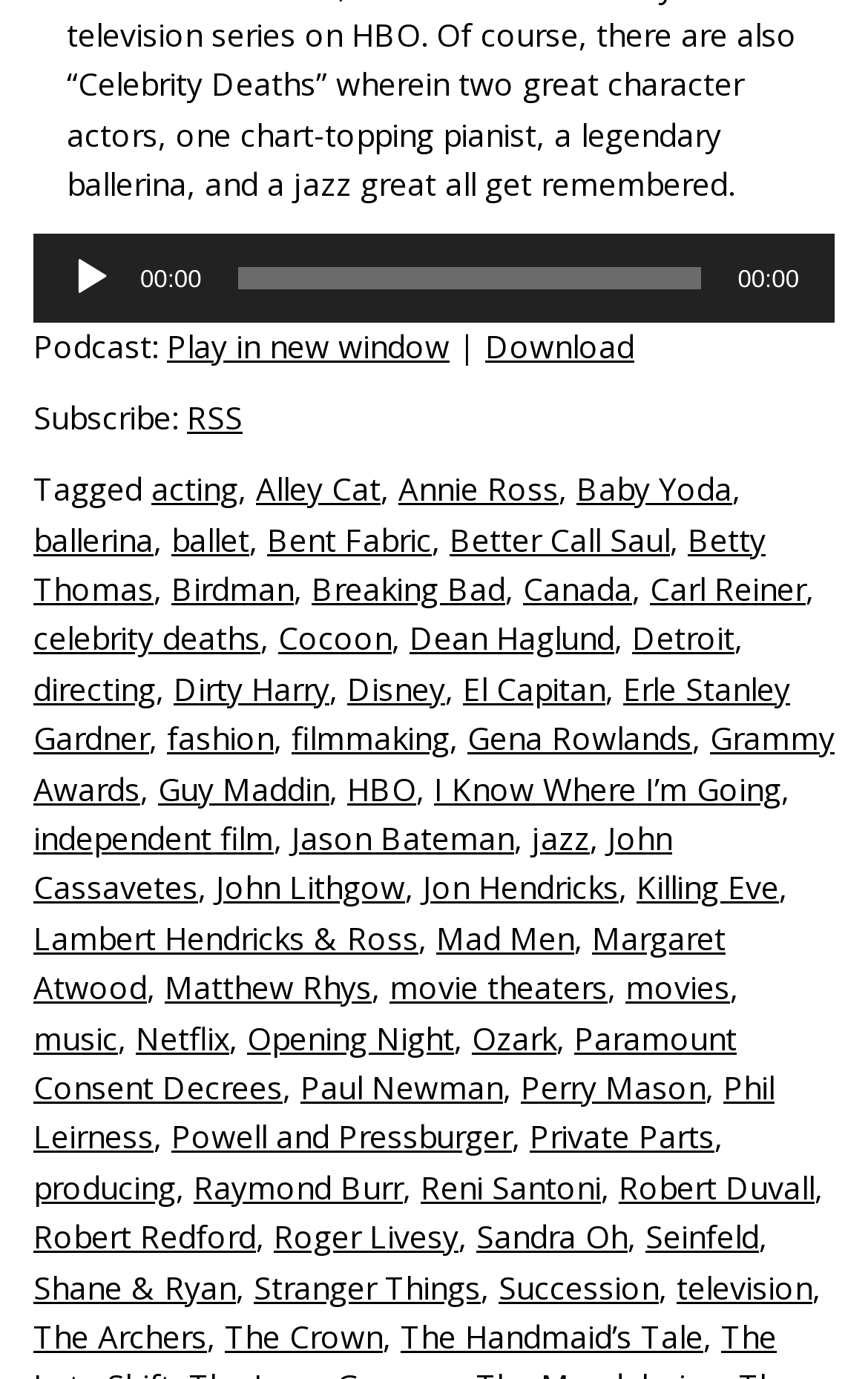What are the tags associated with the podcast?
Answer the question using a single word or phrase, according to the image.

acting, Alley Cat, Annie Ross, etc.